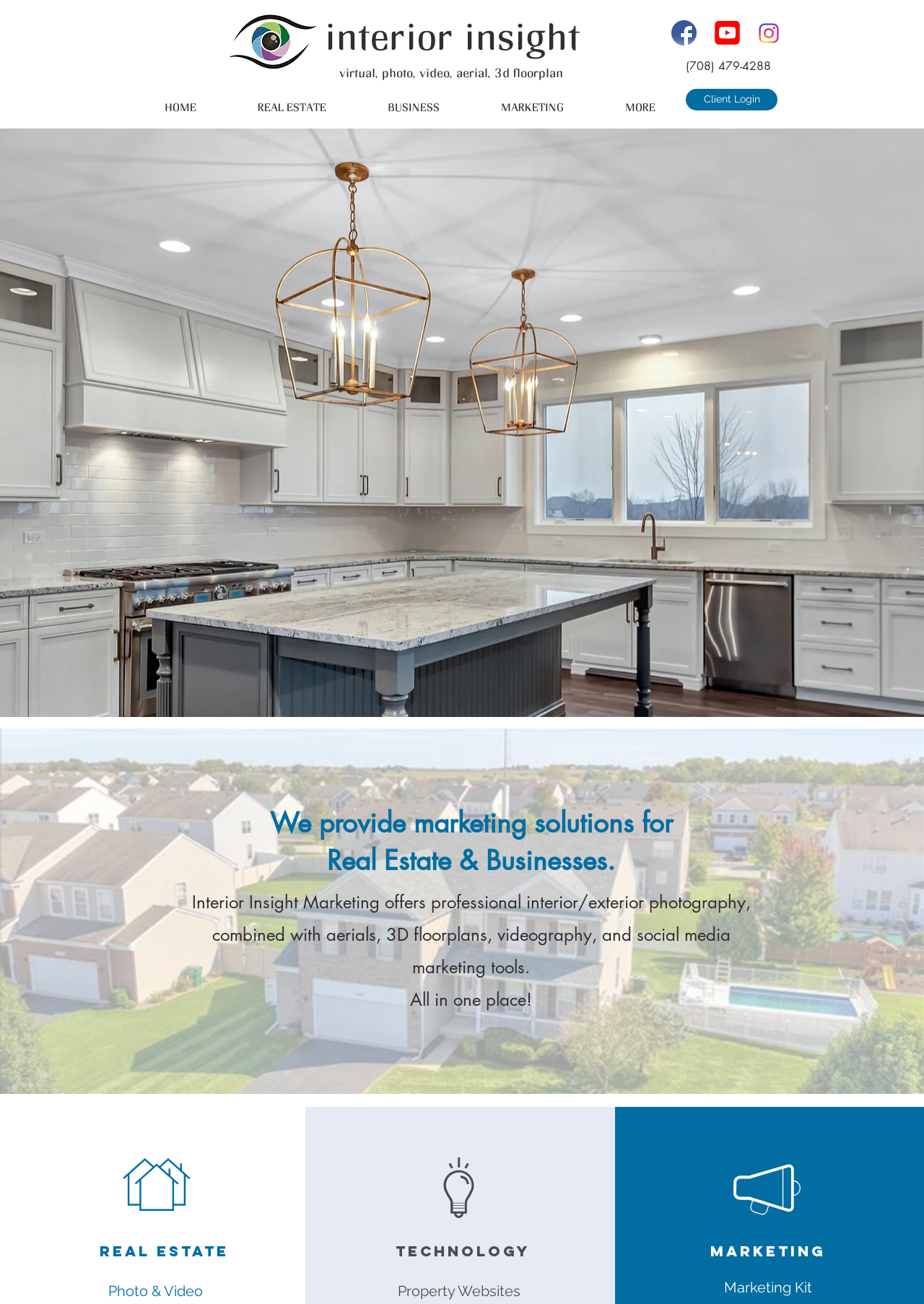Refer to the image and provide an in-depth answer to the question:
What is the main focus of the company?

The main focus of the company is inferred from the various elements on the webpage, including the heading that reads 'Interior Insight Marketing offers professional interior/exterior photography...' and the descriptions of services that include photography, videography, and marketing tools.